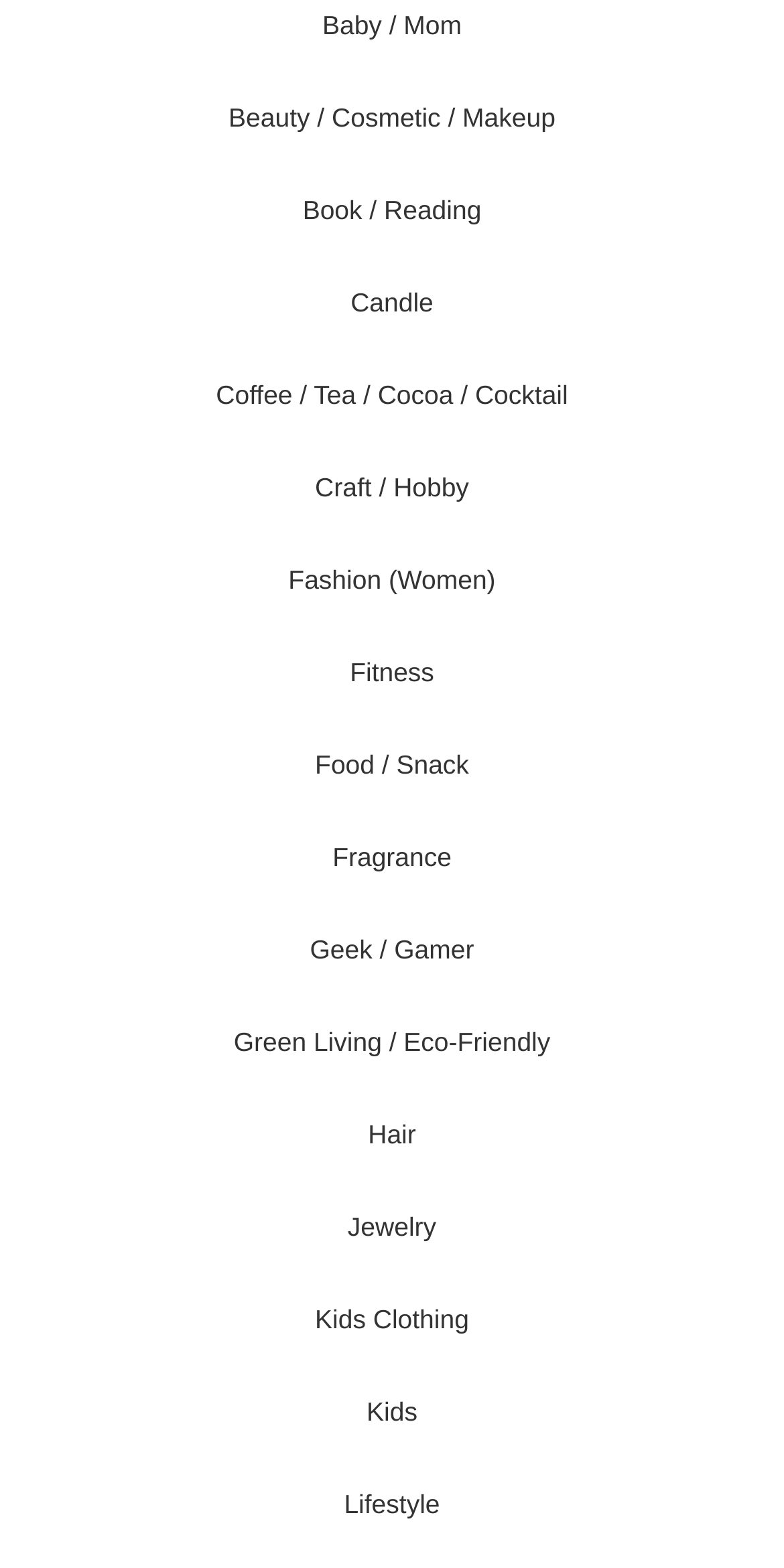How many categories are related to food or drink?
Provide an in-depth and detailed explanation in response to the question.

I found three categories related to food or drink: 'Coffee / Tea / Cocoa / Cocktail', 'Food / Snack', and 'Fragrance'.